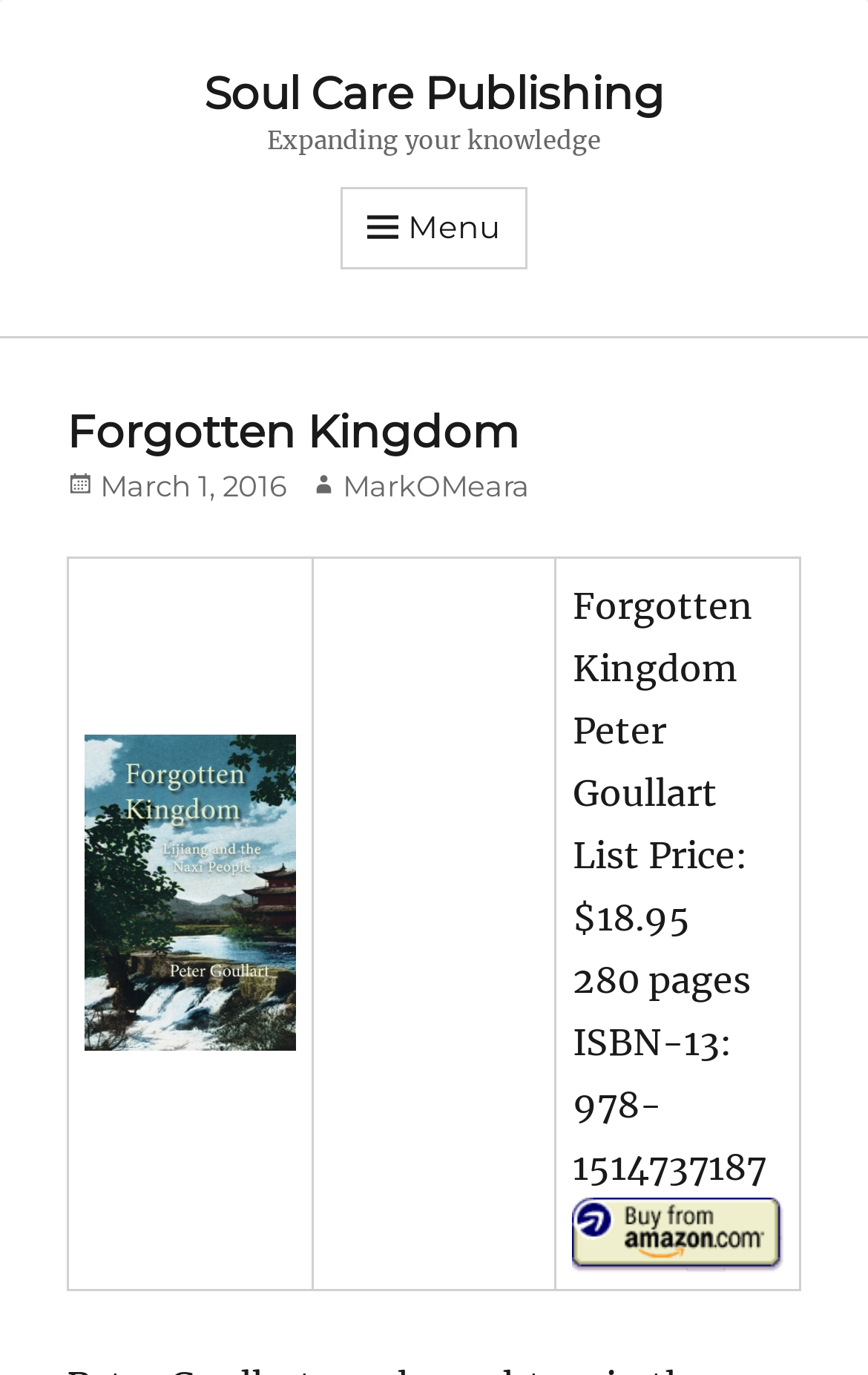Please determine the bounding box coordinates for the element with the description: "Manga".

None